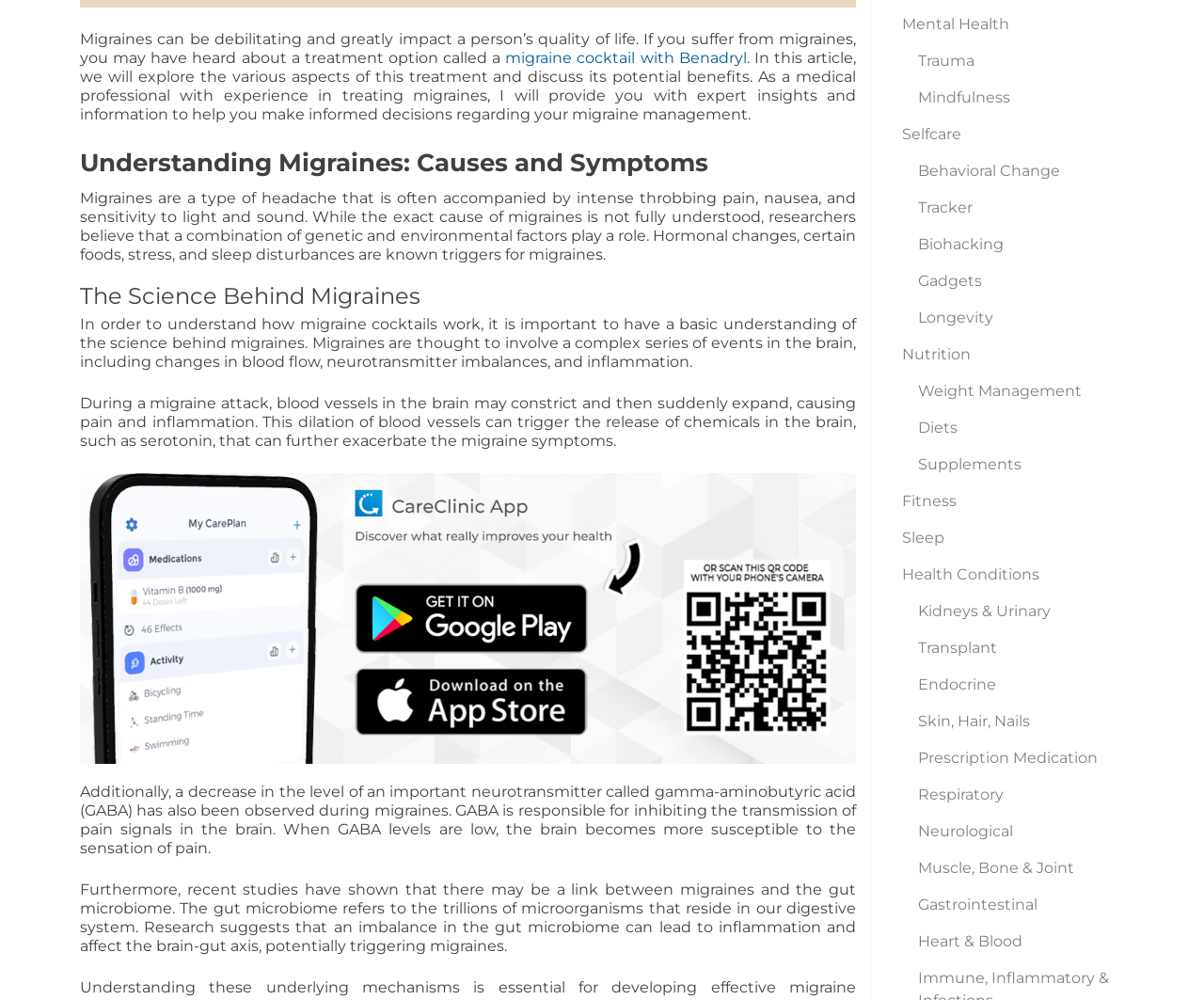Predict the bounding box for the UI component with the following description: "Retirement 101".

None